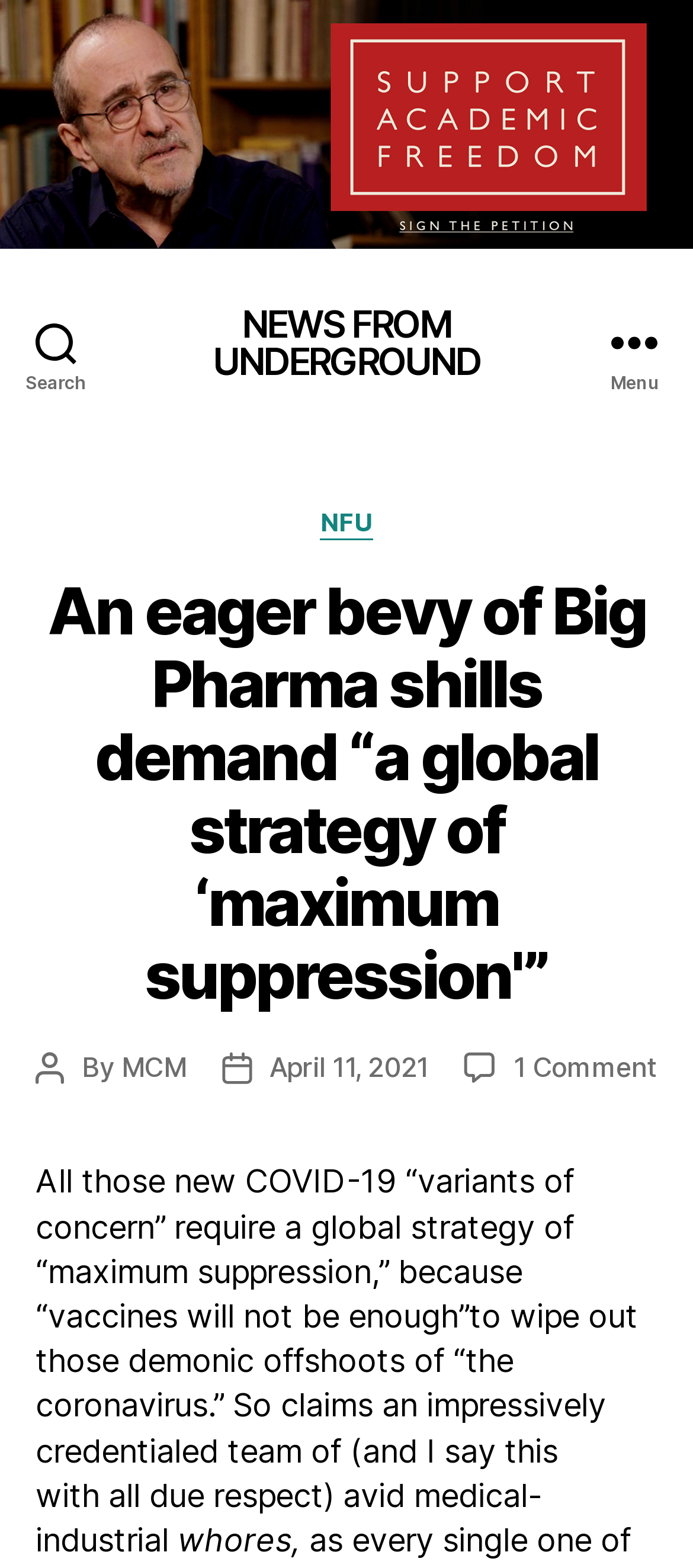Detail the various sections and features of the webpage.

The webpage appears to be a news article or blog post. At the top, there is a banner with a link and an image that spans the entire width of the page. Below the banner, there are two buttons, "Search" and "Menu", positioned on the left and right sides, respectively.

The main content of the page is divided into two sections. The first section has a header with the title of the article, "An eager bevy of Big Pharma shills demand “a global strategy of ‘maximum suppression’”", which is centered on the page. Below the title, there are several lines of text, including the author's name, "MCM", and the post date, "April 11, 2021". There is also a link to the comments section, which indicates that there is one comment on the article.

The second section is the main body of the article, which consists of two paragraphs of text. The text discusses the need for a global strategy of "maximum suppression" to combat COVID-19 variants, citing a team of medical professionals. The tone of the article appears to be critical of the medical industry.

There are no other images on the page besides the one in the banner. The overall layout is simple, with a focus on the text content.